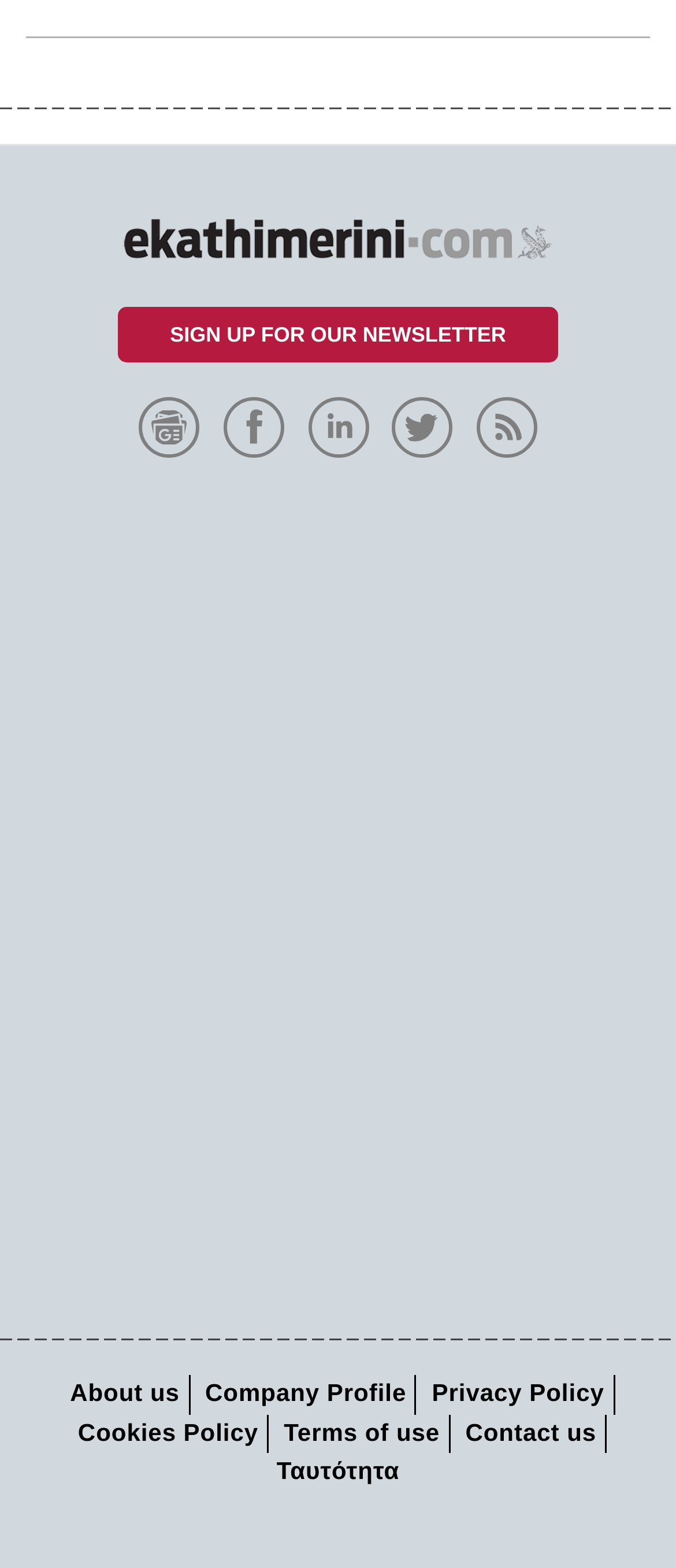Given the element description aria-label="eKathimerini.com on Twitter", predict the bounding box coordinates for the UI element in the webpage screenshot. The format should be (top-left x, top-left y, bottom-right x, bottom-right y), and the values should be between 0 and 1.

[0.58, 0.264, 0.679, 0.281]